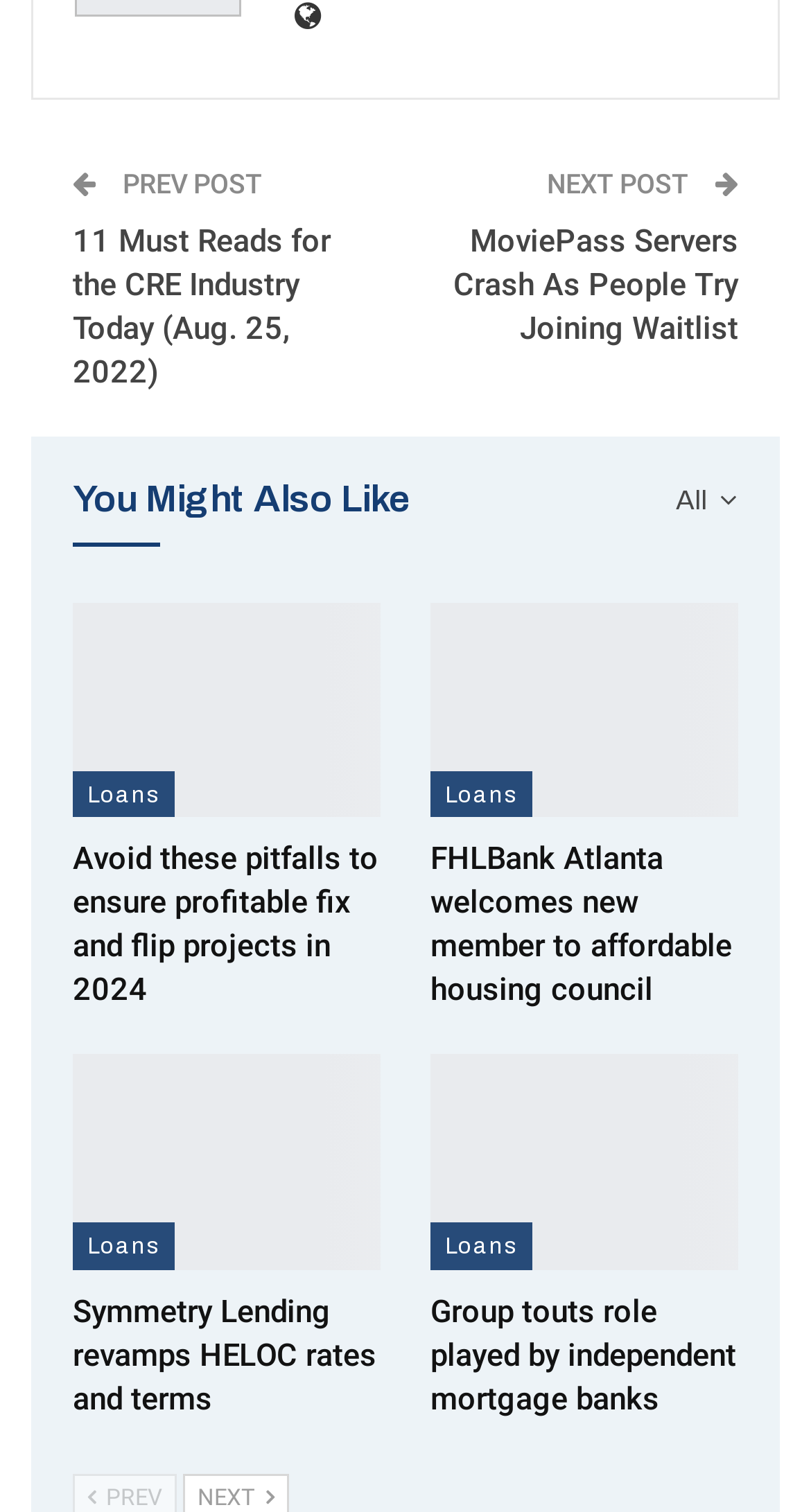How many 'Loans' links are there?
Respond with a short answer, either a single word or a phrase, based on the image.

3